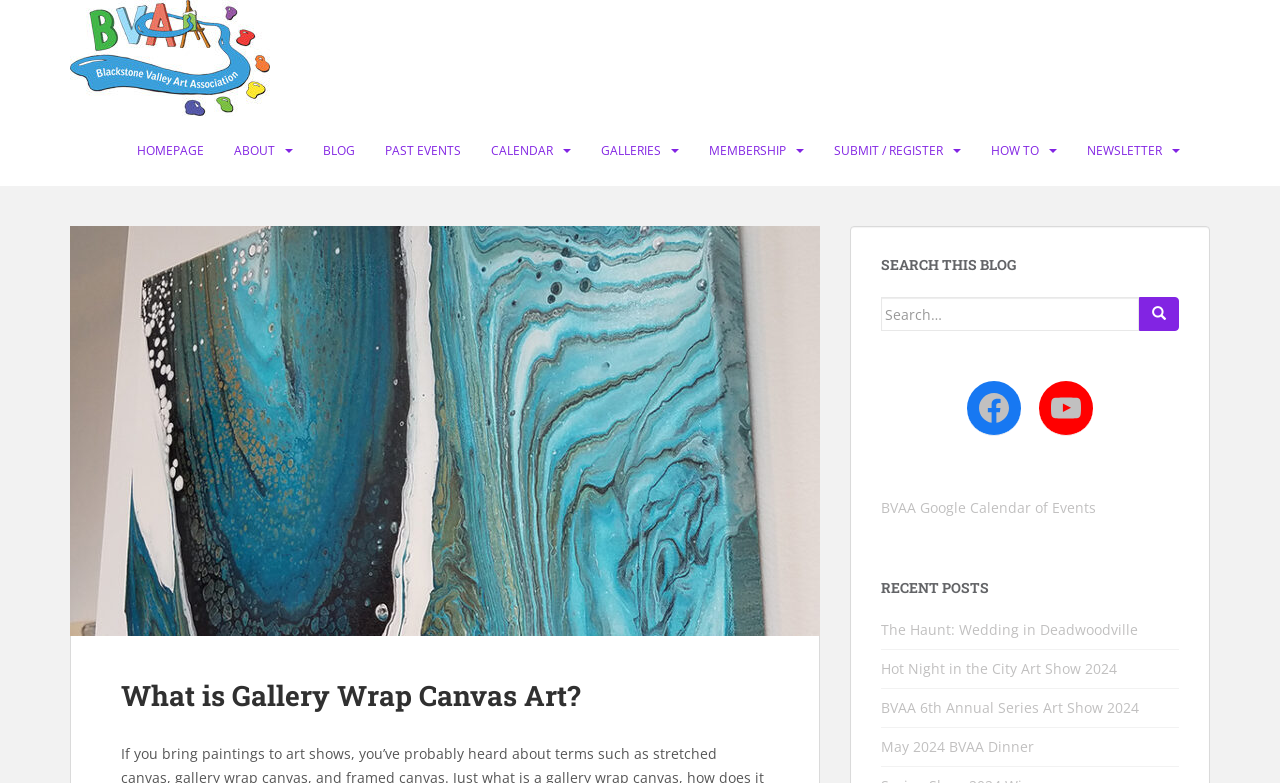Locate the bounding box of the UI element described by: "FB" in the given webpage screenshot.

[0.755, 0.487, 0.798, 0.556]